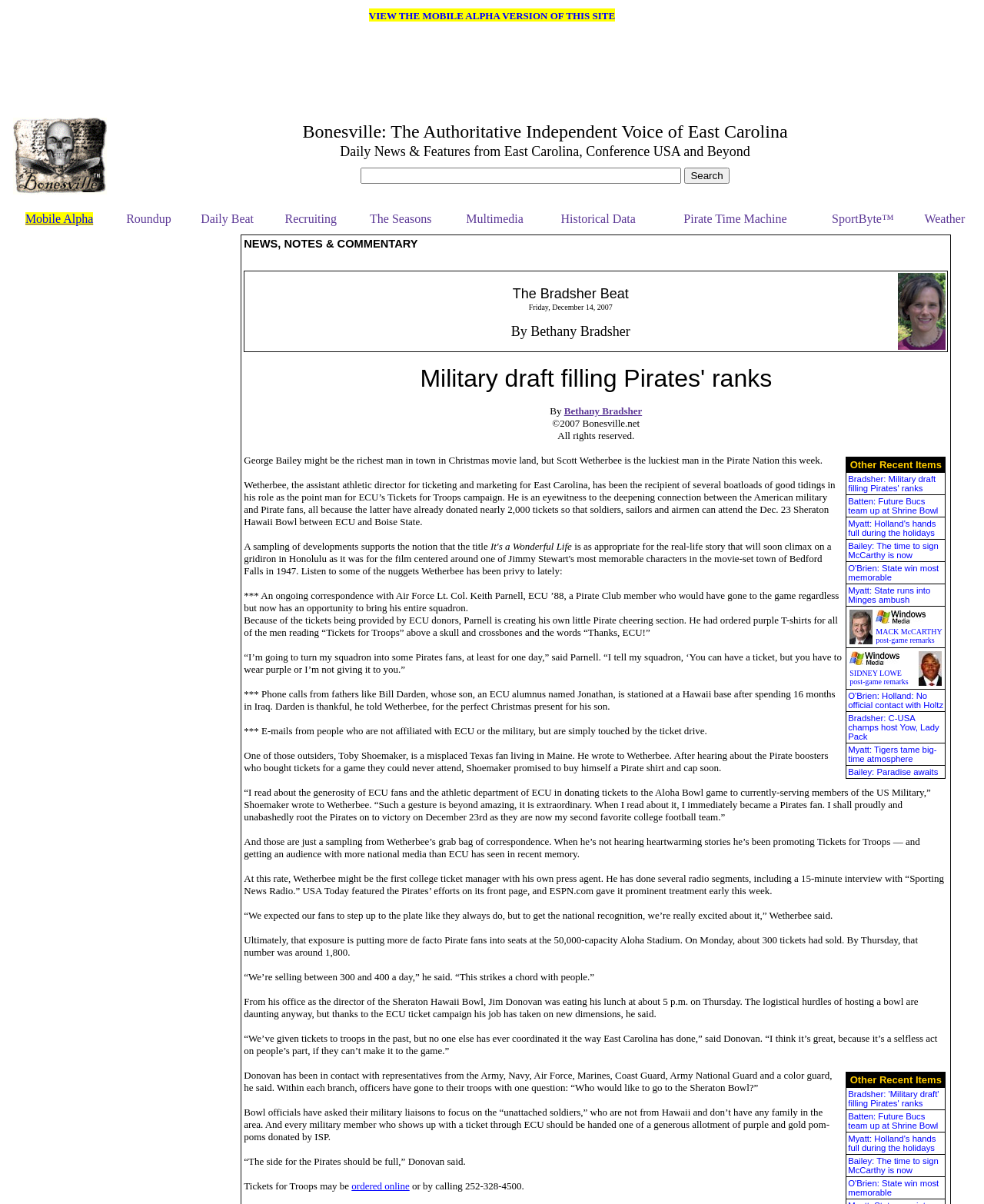Determine the bounding box coordinates of the clickable area required to perform the following instruction: "Search". The coordinates should be represented as four float numbers between 0 and 1: [left, top, right, bottom].

[0.696, 0.139, 0.741, 0.153]